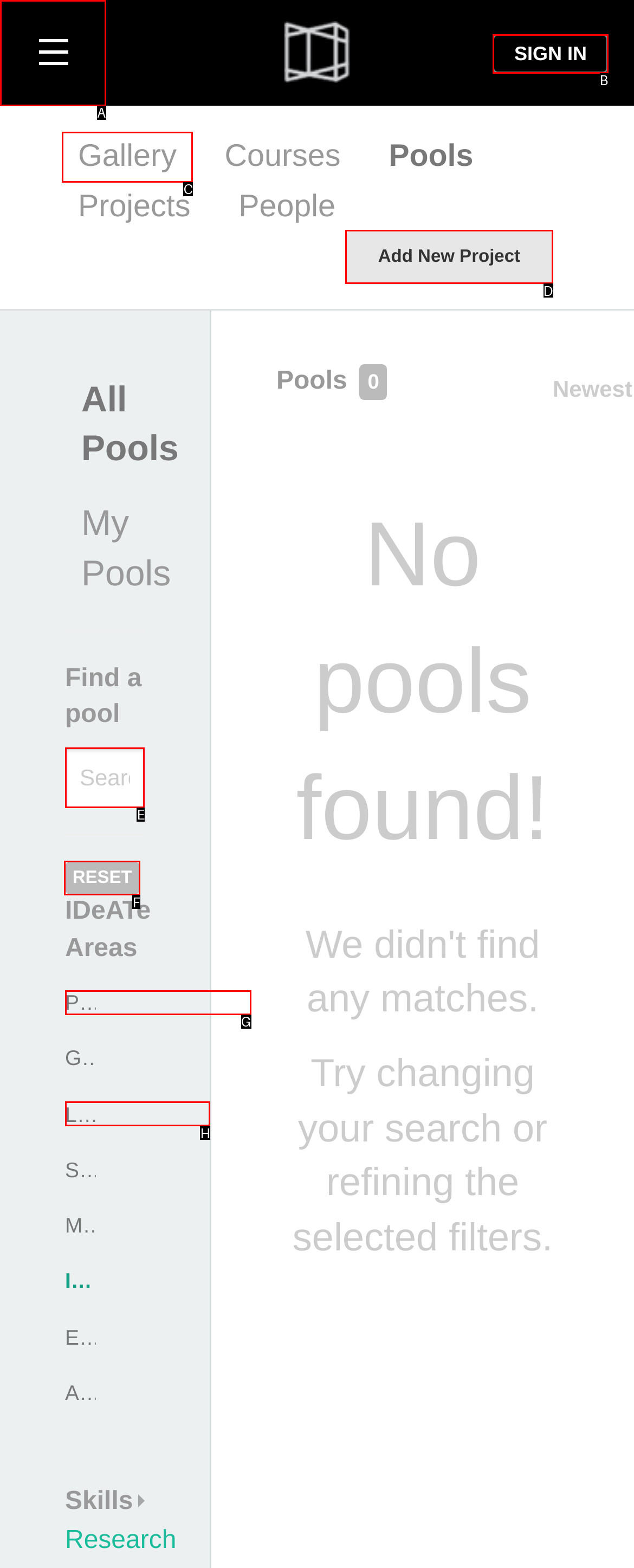Identify the correct lettered option to click in order to perform this task: download inspirational quotes iOS app. Respond with the letter.

None